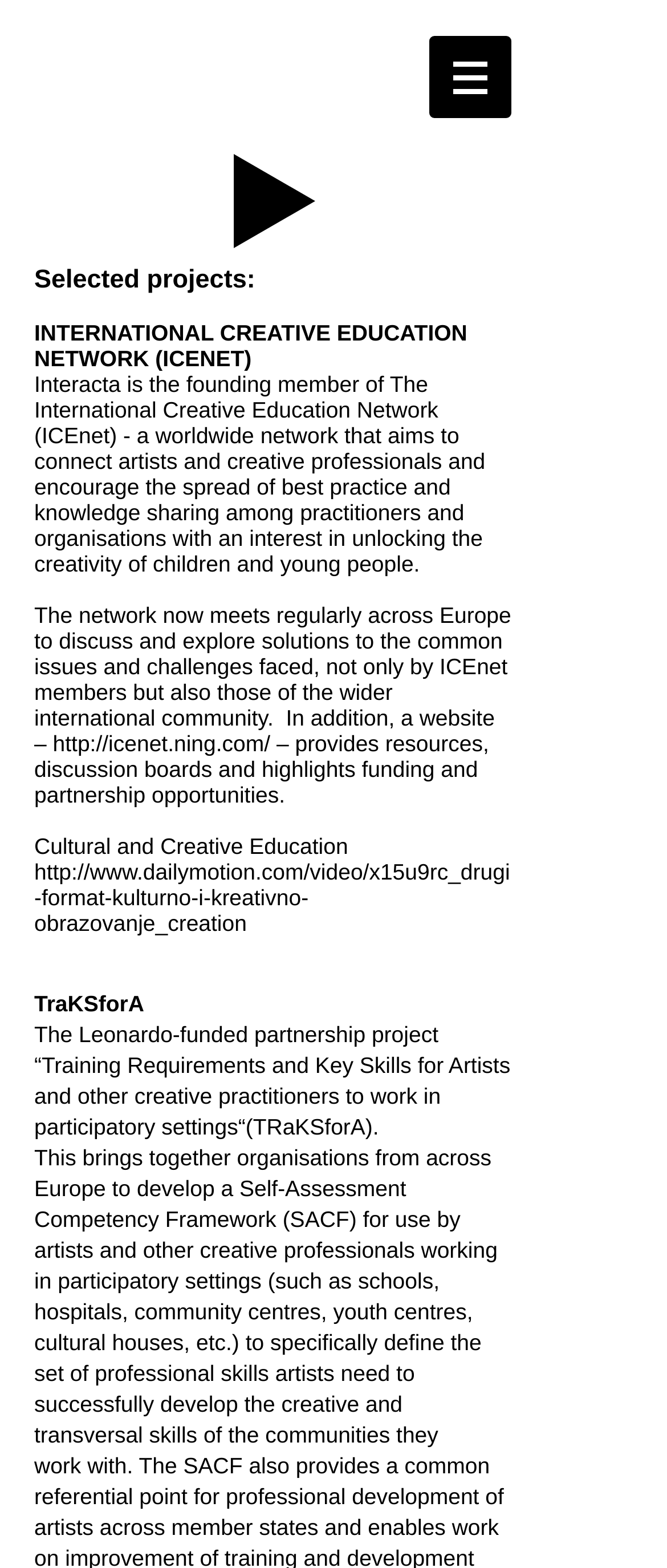What is the URL of the ICEnet website?
From the screenshot, supply a one-word or short-phrase answer.

http://icenet.ning.com/